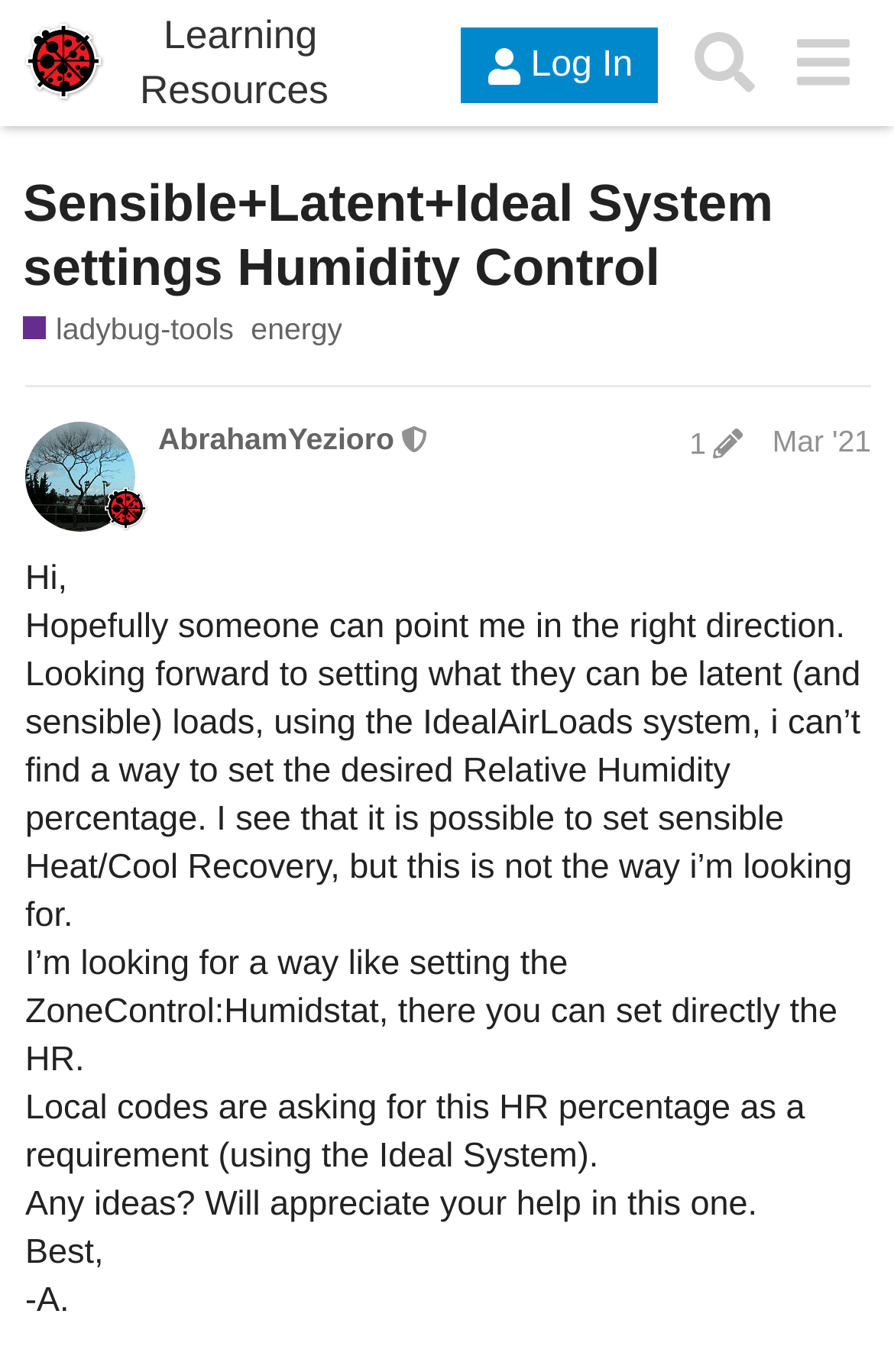Pinpoint the bounding box coordinates of the element to be clicked to execute the instruction: "Click on the 'Ladybug Tools | Forum' link".

[0.026, 0.016, 0.118, 0.076]